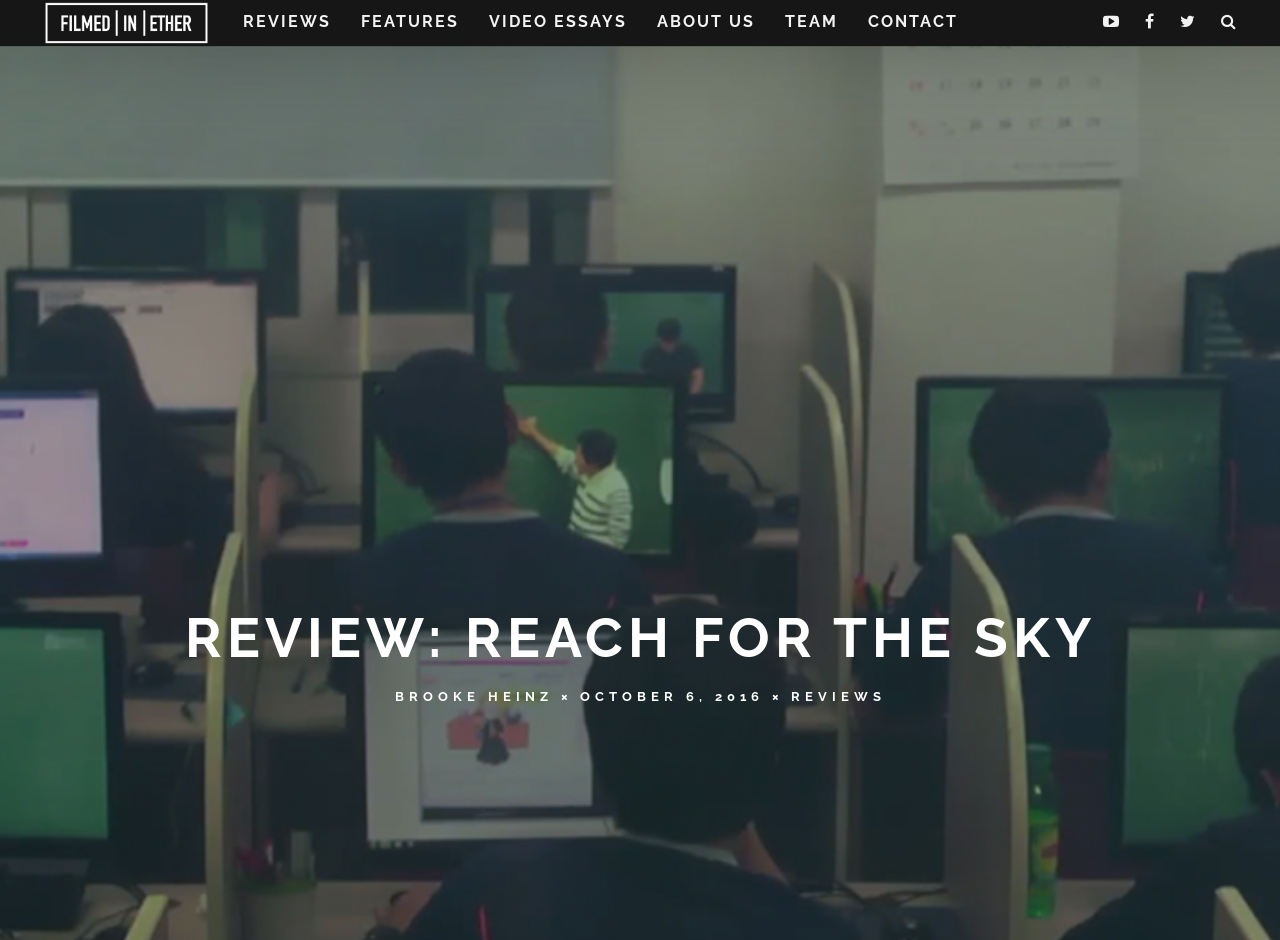What is the category of this review?
Based on the image, give a concise answer in the form of a single word or short phrase.

REVIEWS